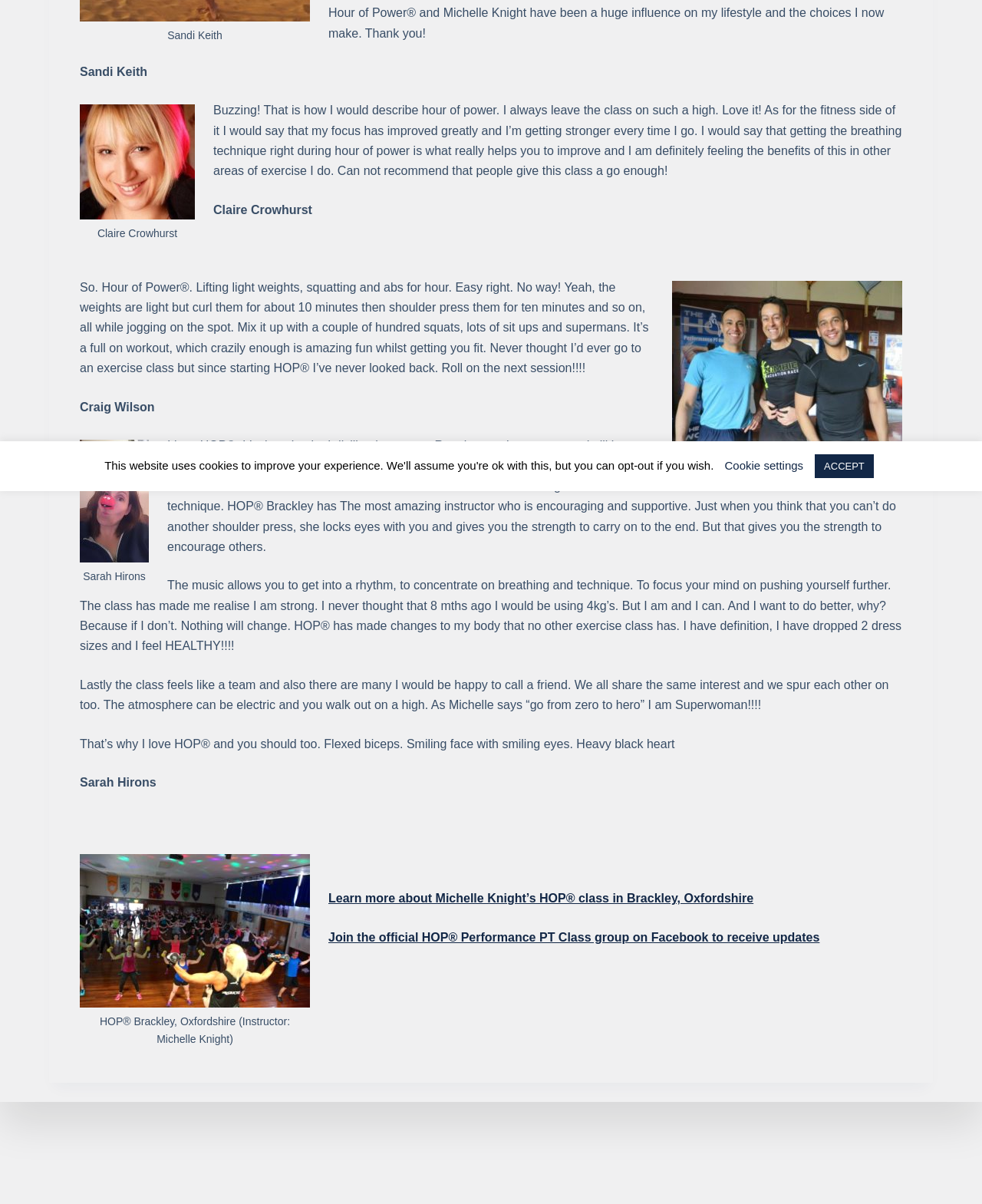Determine the bounding box coordinates for the HTML element mentioned in the following description: "Fitness4x4® Store". The coordinates should be a list of four floats ranging from 0 to 1, represented as [left, top, right, bottom].

[0.254, 0.331, 0.371, 0.341]